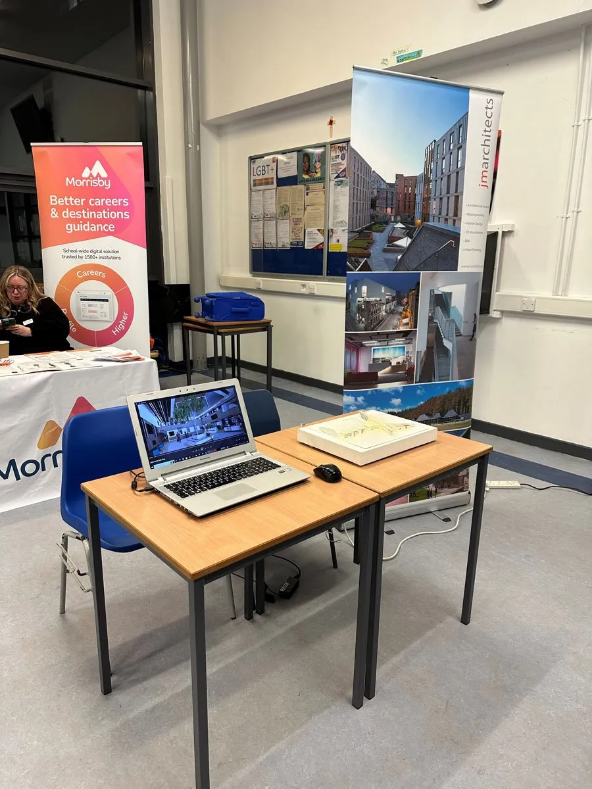Can you give a comprehensive explanation to the question given the content of the image?
What is behind the table?

Behind the table, there is a tall promotional banner that showcases various architectural images, emphasizing the firm's work and highlighting their expertise in the field of architecture.